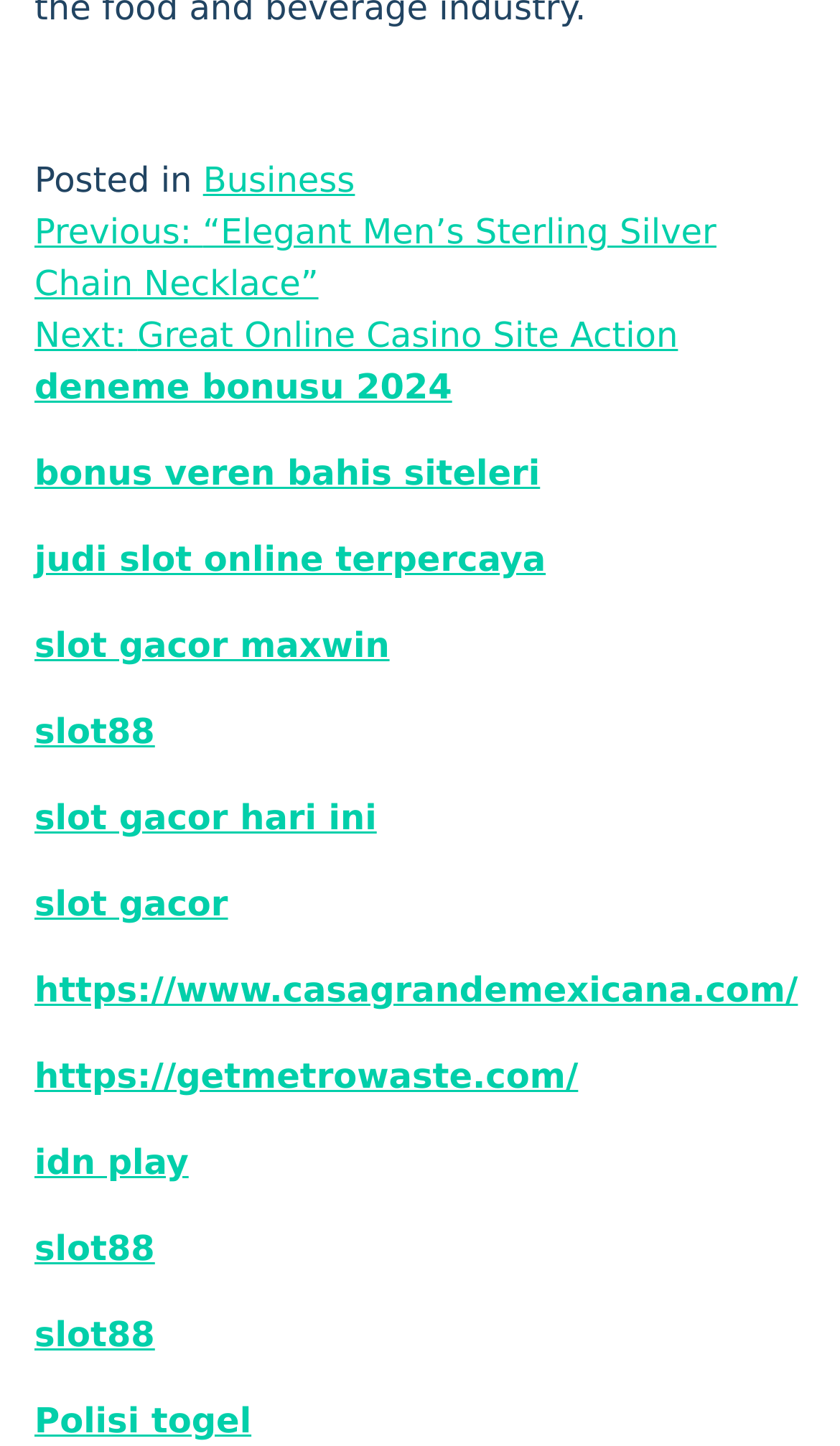What is the URL of the last link in the list?
Based on the image, provide your answer in one word or phrase.

https://getmetrowaste.com/